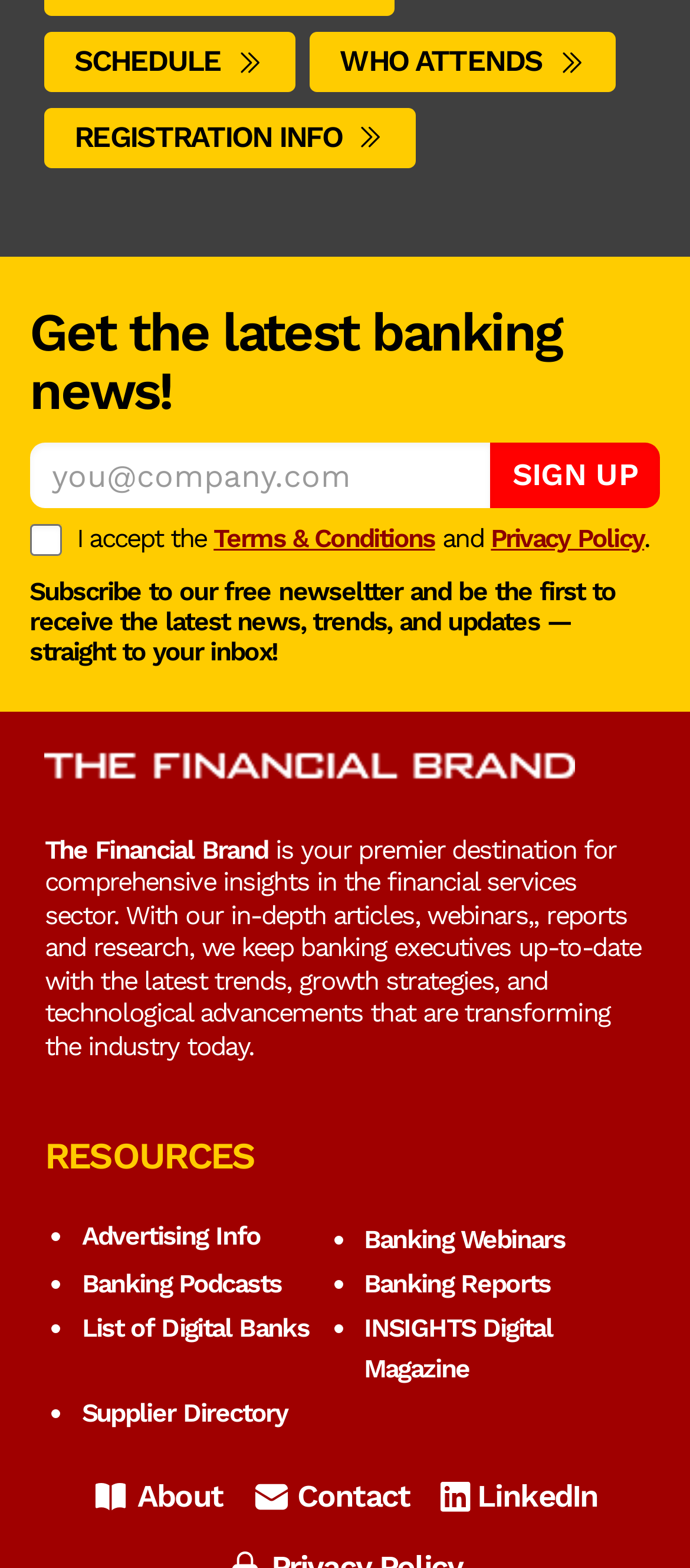Please provide a comprehensive response to the question based on the details in the image: What is the call-to-action of the button?

I determined the call-to-action of the button by looking at the button element with ID 767, which contains the text 'SIGN UP'. This suggests that the button is used to sign up for something, likely a newsletter or subscription.